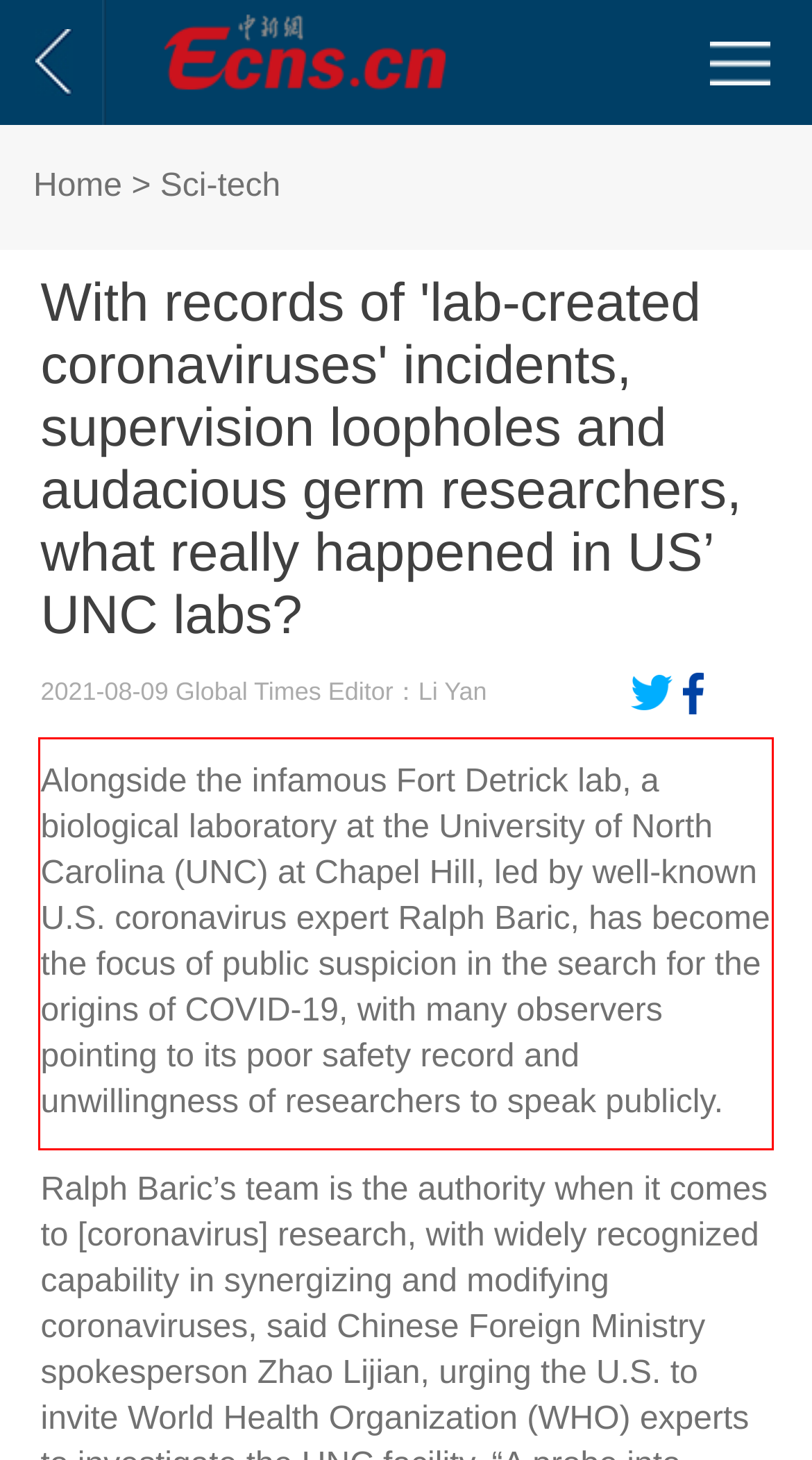Examine the webpage screenshot, find the red bounding box, and extract the text content within this marked area.

Alongside the infamous Fort Detrick lab, a biological laboratory at the University of North Carolina (UNC) at Chapel Hill, led by well-known U.S. coronavirus expert Ralph Baric, has become the focus of public suspicion in the search for the origins of COVID-19, with many observers pointing to its poor safety record and unwillingness of researchers to speak publicly.